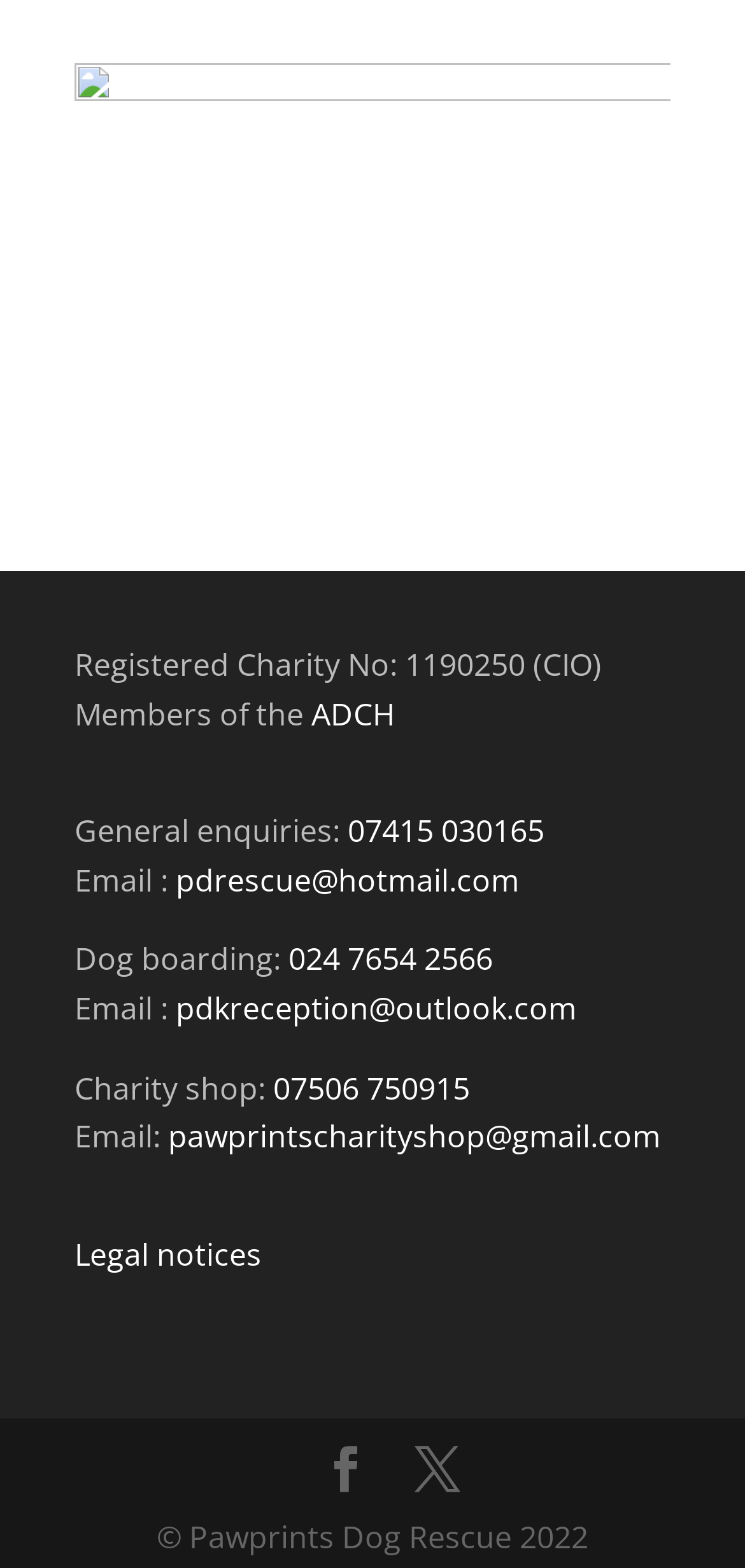Please identify the bounding box coordinates of the element I should click to complete this instruction: 'Learn about what SBGrid does'. The coordinates should be given as four float numbers between 0 and 1, like this: [left, top, right, bottom].

None